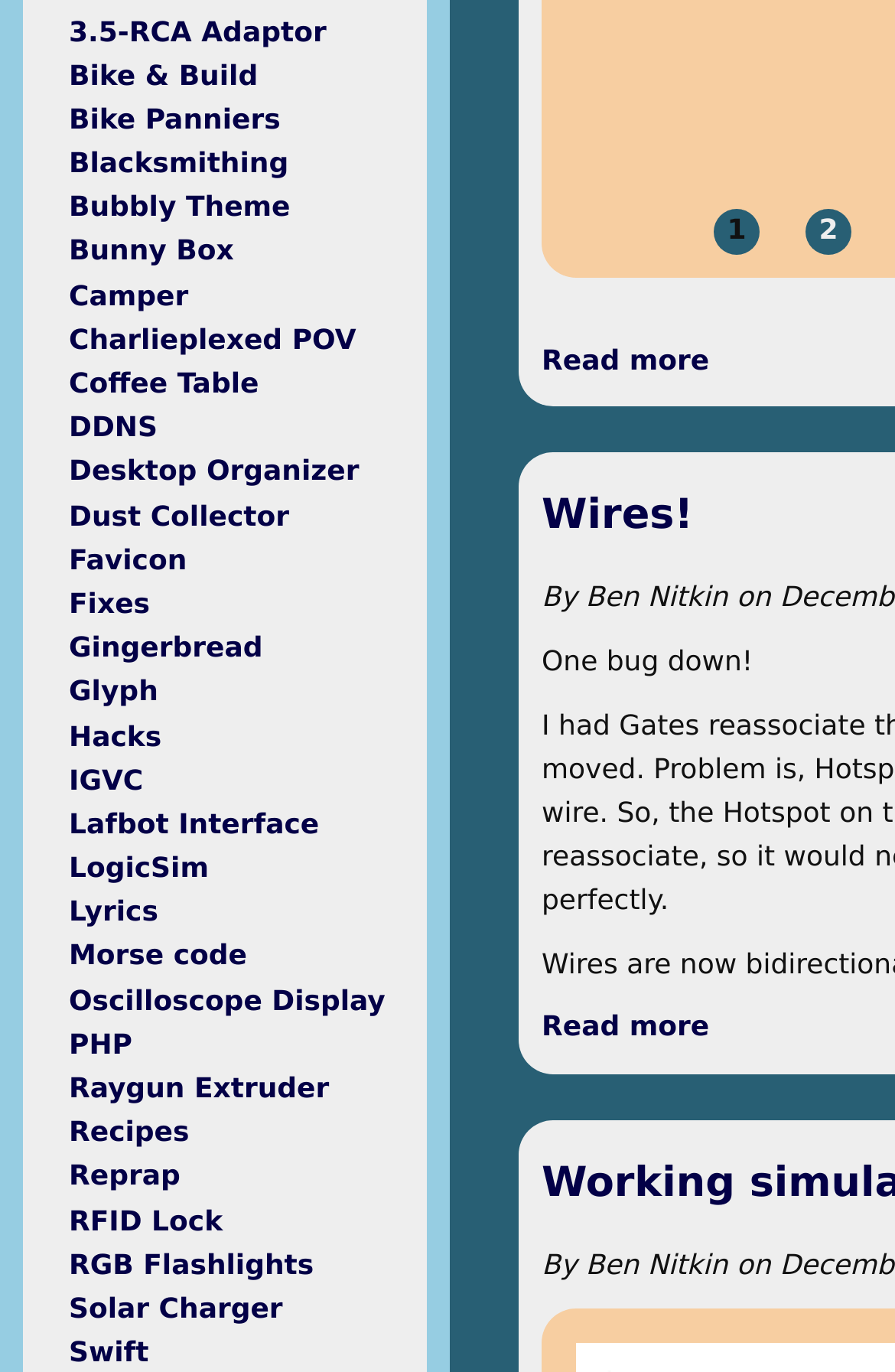Predict the bounding box coordinates of the UI element that matches this description: "Solar Charger". The coordinates should be in the format [left, top, right, bottom] with each value between 0 and 1.

[0.077, 0.942, 0.316, 0.965]